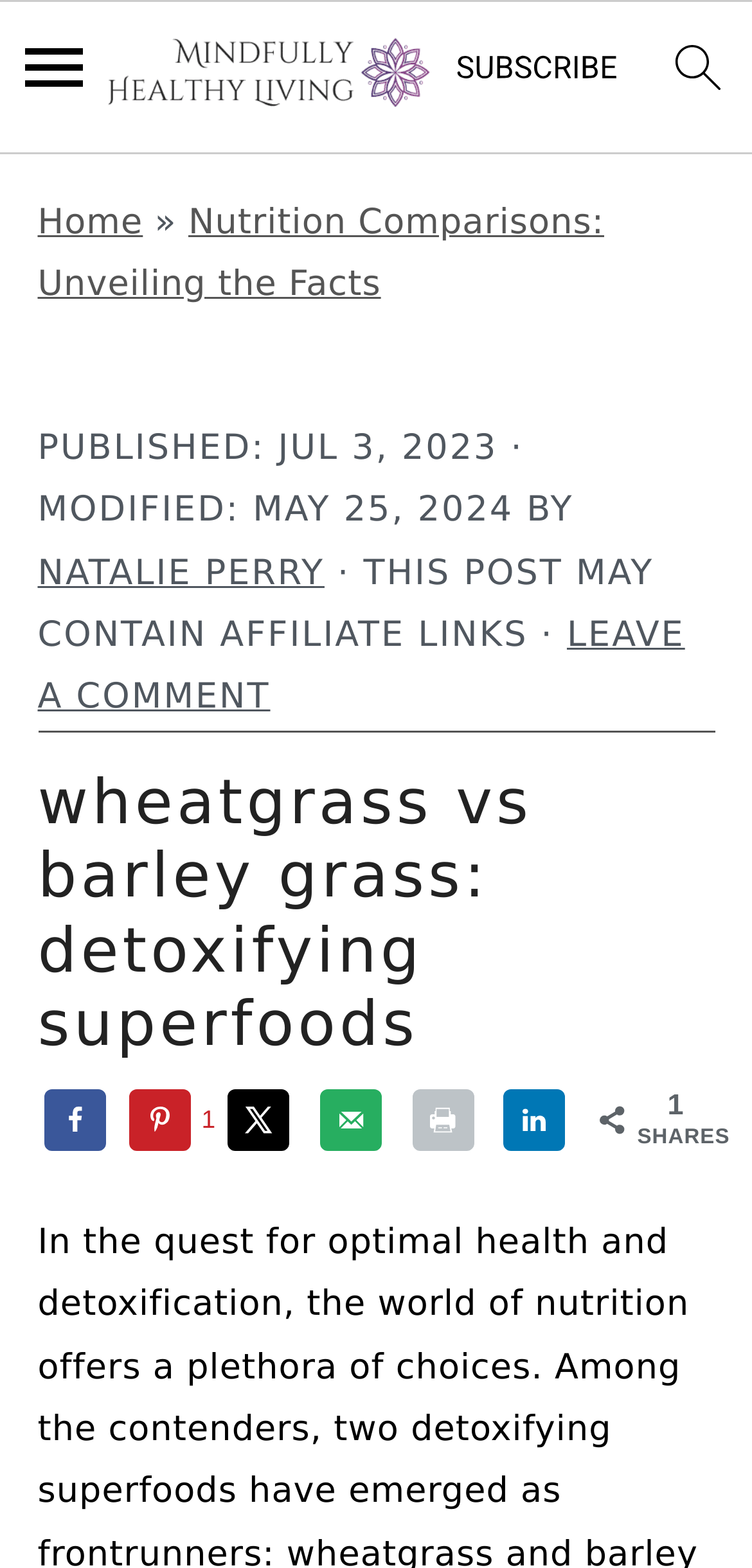Answer succinctly with a single word or phrase:
What is the author of this post?

Natalie Perry